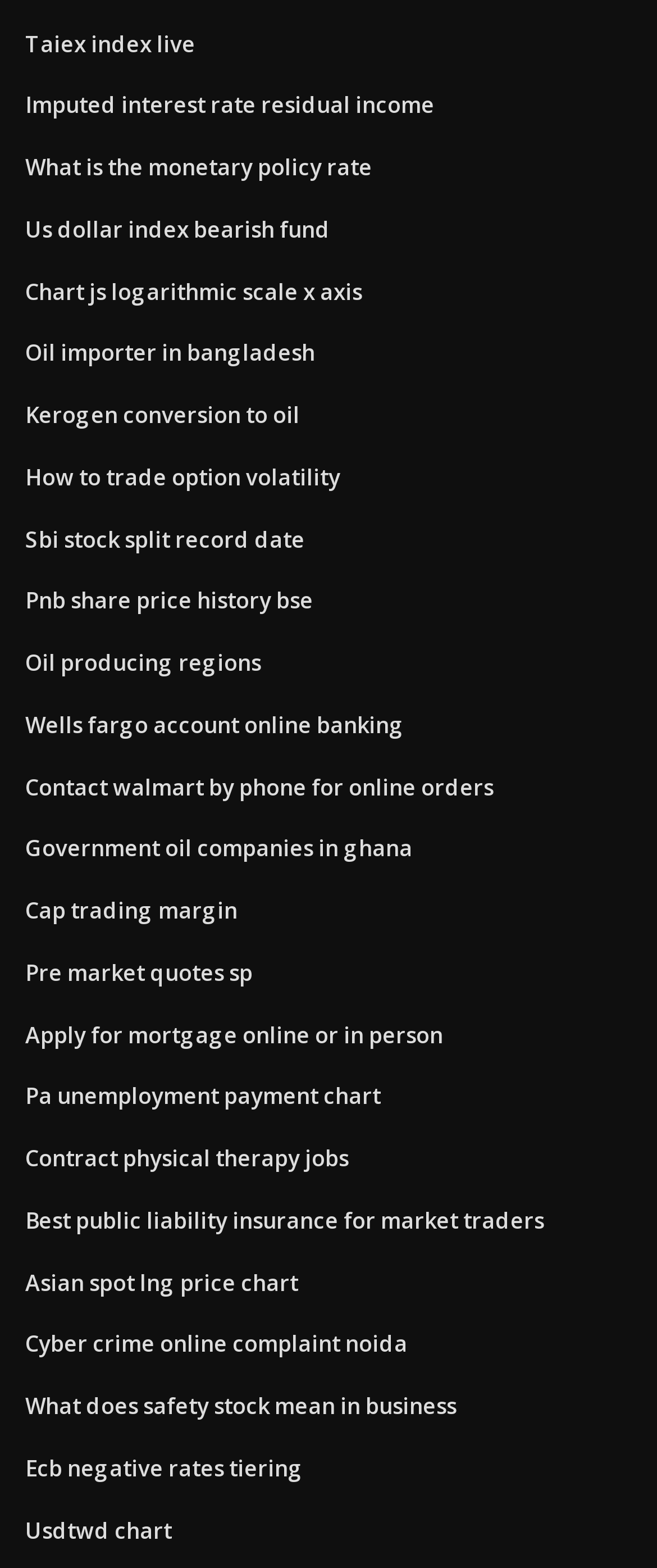What is the topic of the link at the bottom of the webpage?
Can you provide a detailed and comprehensive answer to the question?

The last link on the webpage has the text 'Usdtwd chart', which suggests that it is related to a chart of the US Dollar vs. Taiwanese Dollar exchange rate.